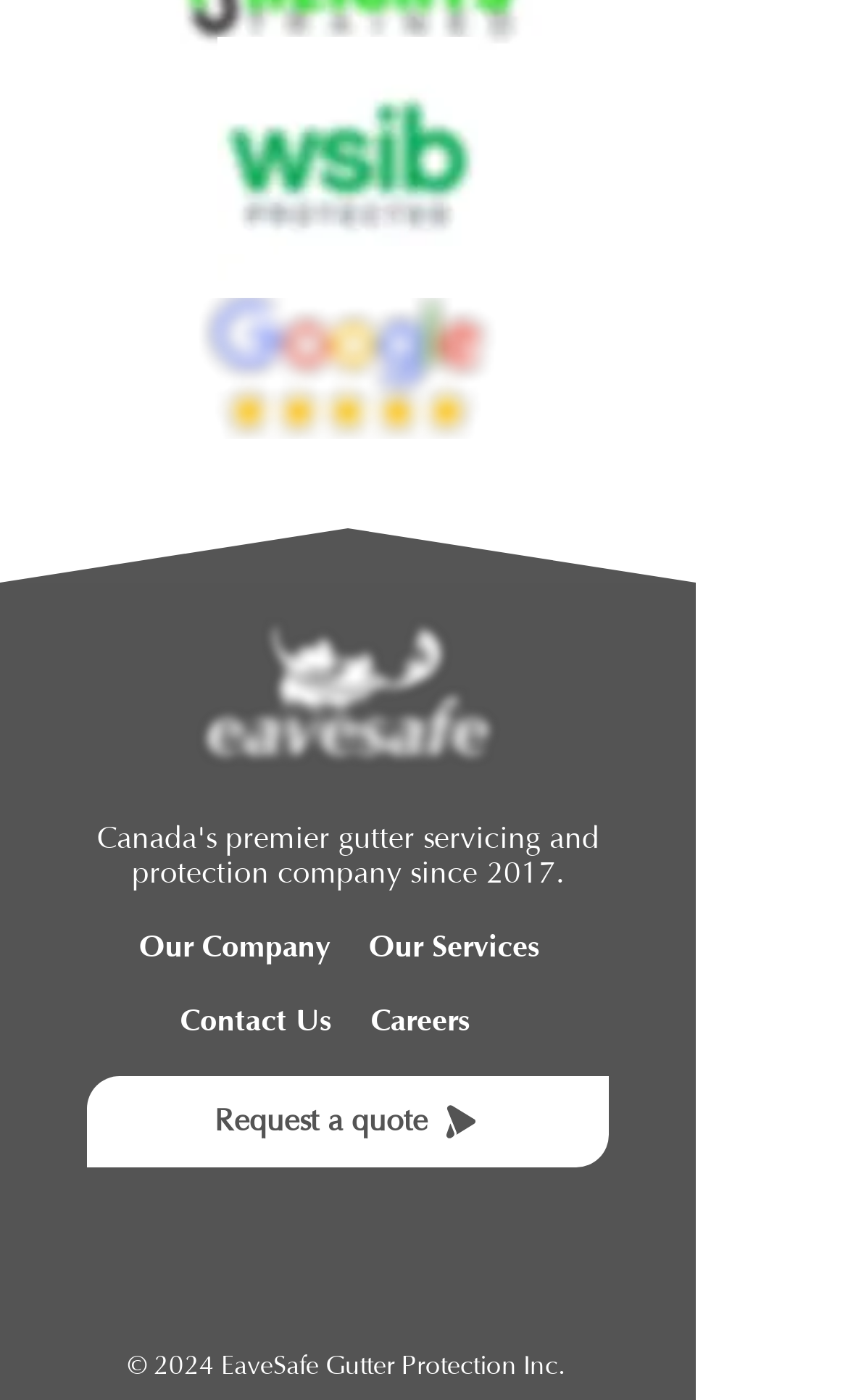What is the certification mentioned on the webpage?
Please look at the screenshot and answer in one word or a short phrase.

WSIB Certified